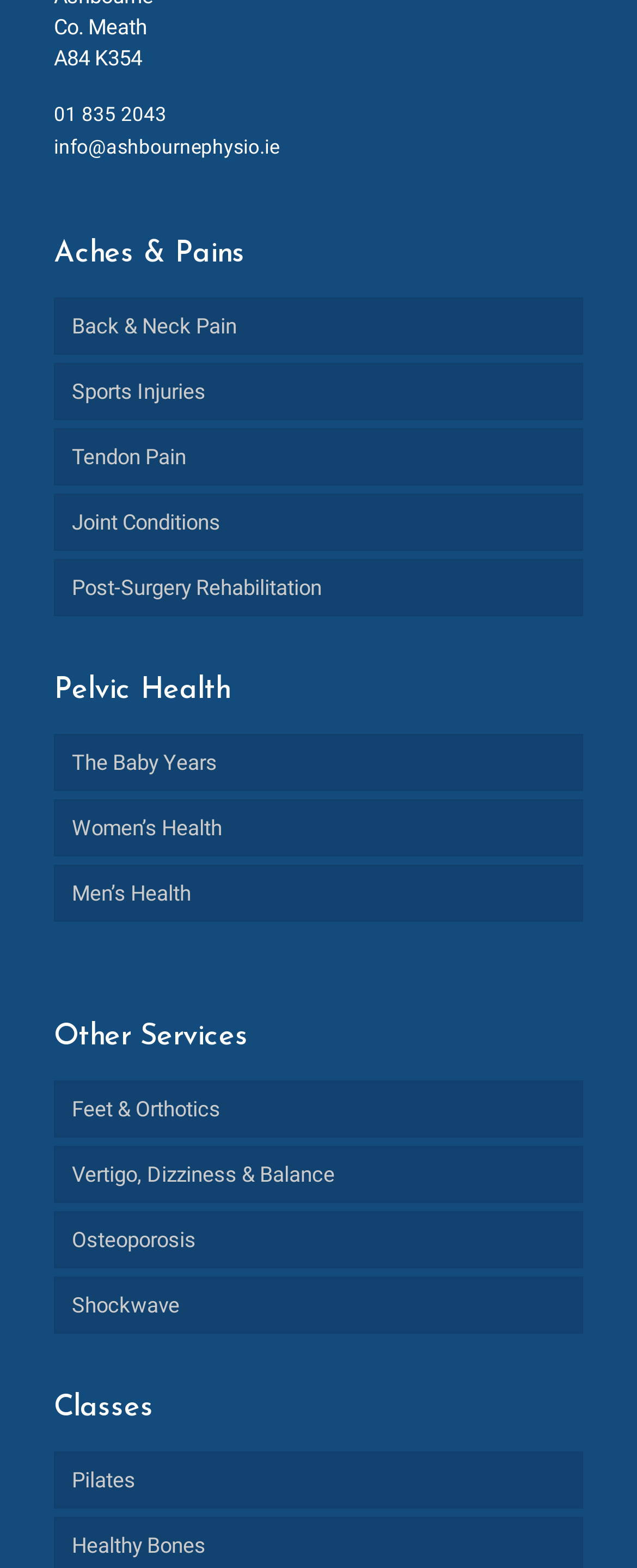What is the focus of Pelvic Health?
Using the visual information, reply with a single word or short phrase.

Women’s Health